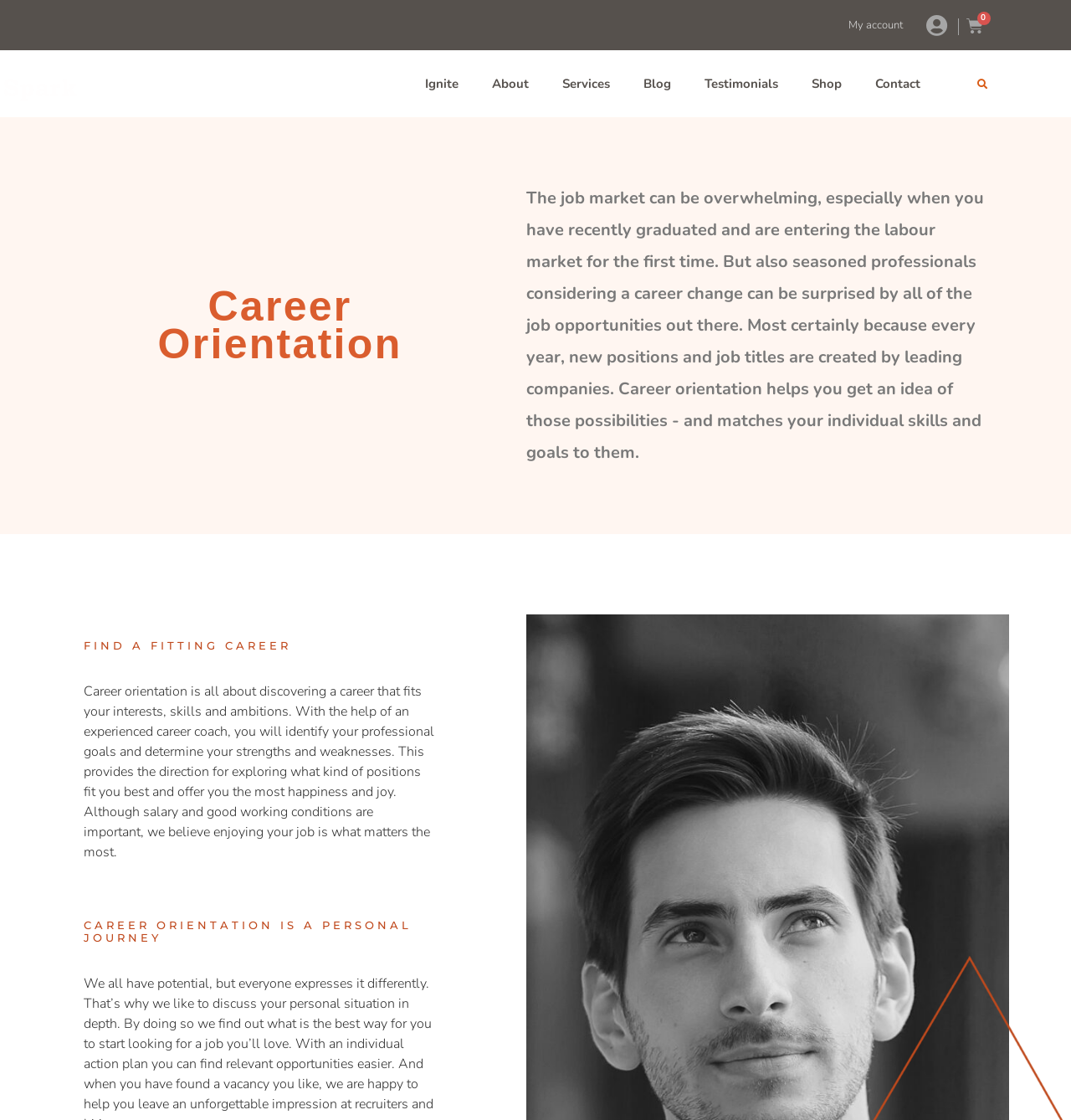Could you indicate the bounding box coordinates of the region to click in order to complete this instruction: "Click on My account".

[0.777, 0.005, 0.859, 0.04]